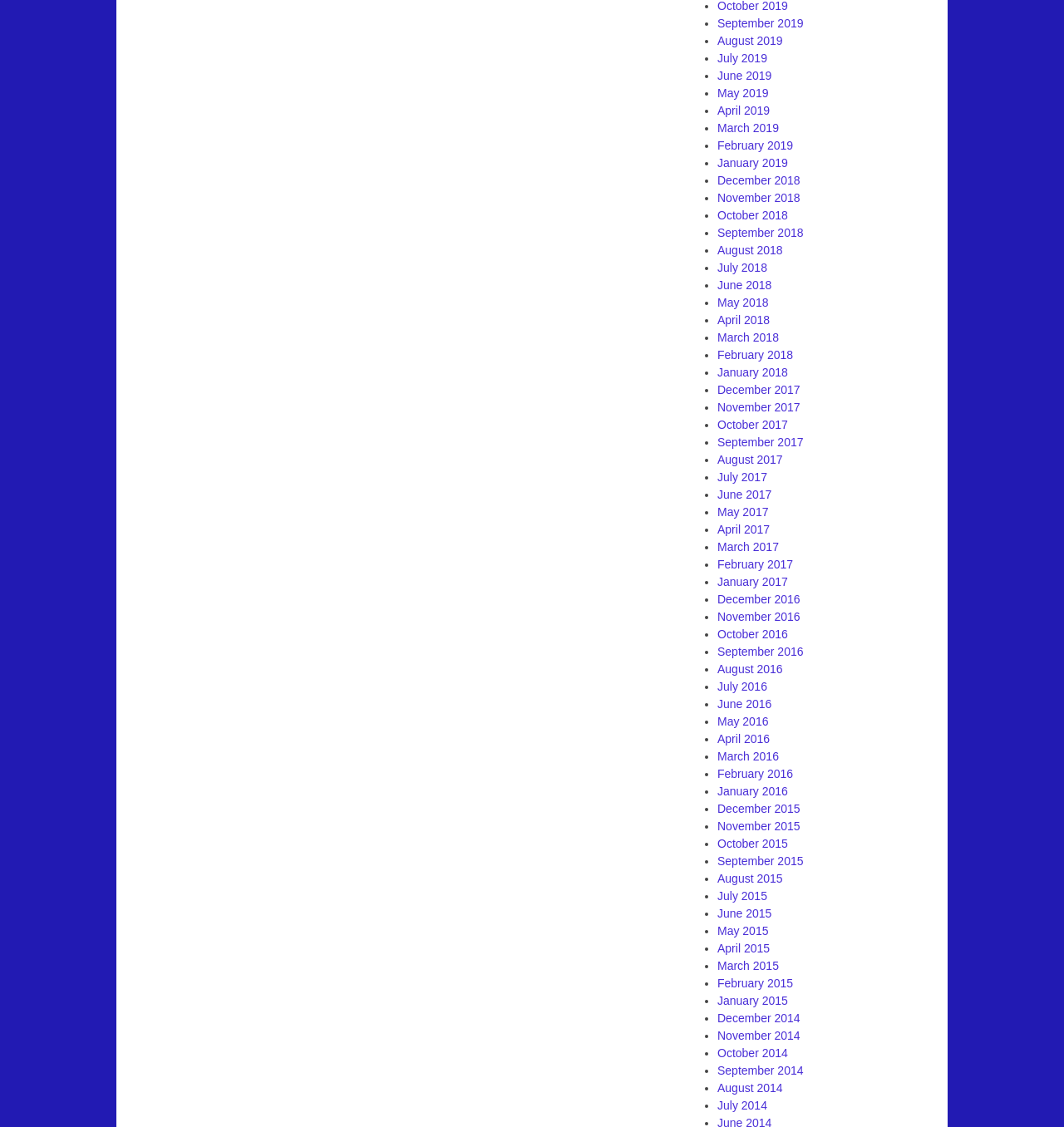Determine the bounding box coordinates of the region that needs to be clicked to achieve the task: "Go to January 2017".

[0.674, 0.51, 0.741, 0.522]